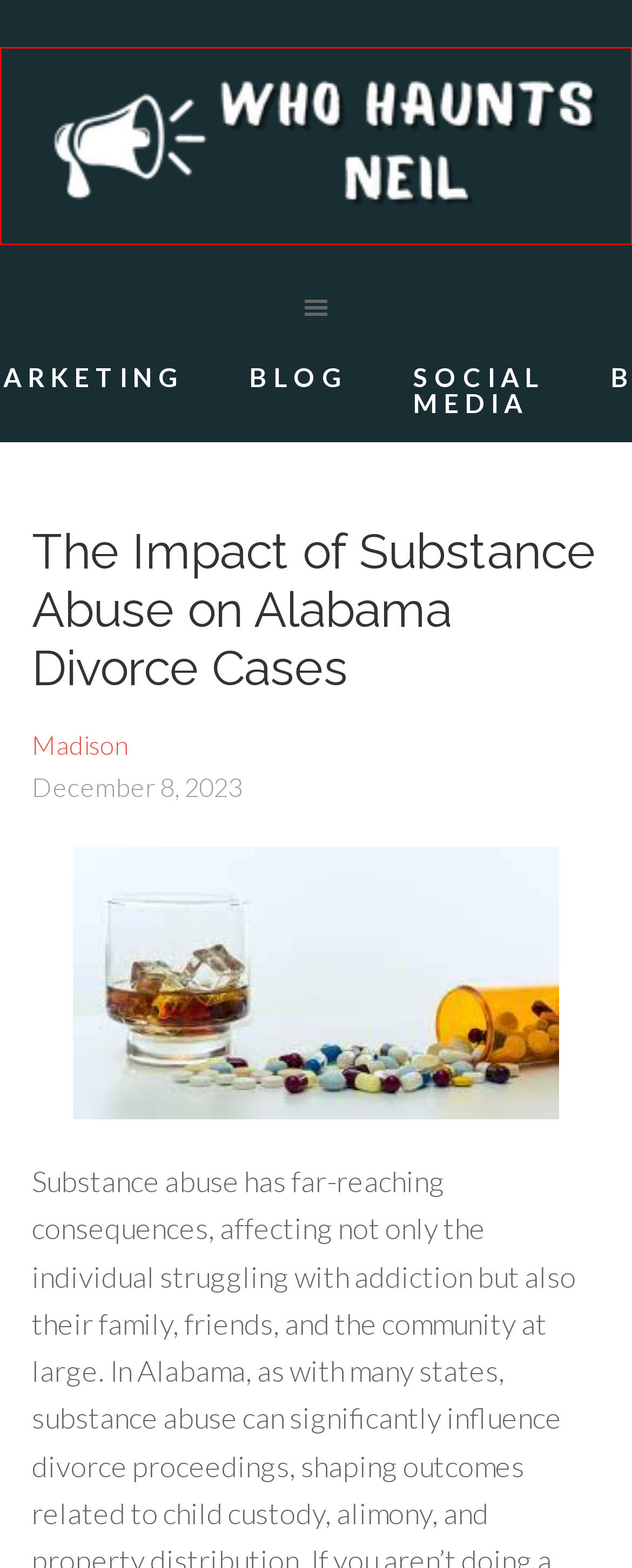Consider the screenshot of a webpage with a red bounding box and select the webpage description that best describes the new page that appears after clicking the element inside the red box. Here are the candidates:
A. LinkedIn Login, Sign in | LinkedIn
B. Who Haunts Neil – Marketing & Business Blog
C. Exploring Sun-Powered Innovations
D. What is the Alabama Dram Shop Act and What Does it Mean if I am Injured by a drunk Driver
E. 3 tips for doing your rental property taxes
F. Pushing the limits: Advanced strategies for listed options trading
G. Contact
H. Blog

B